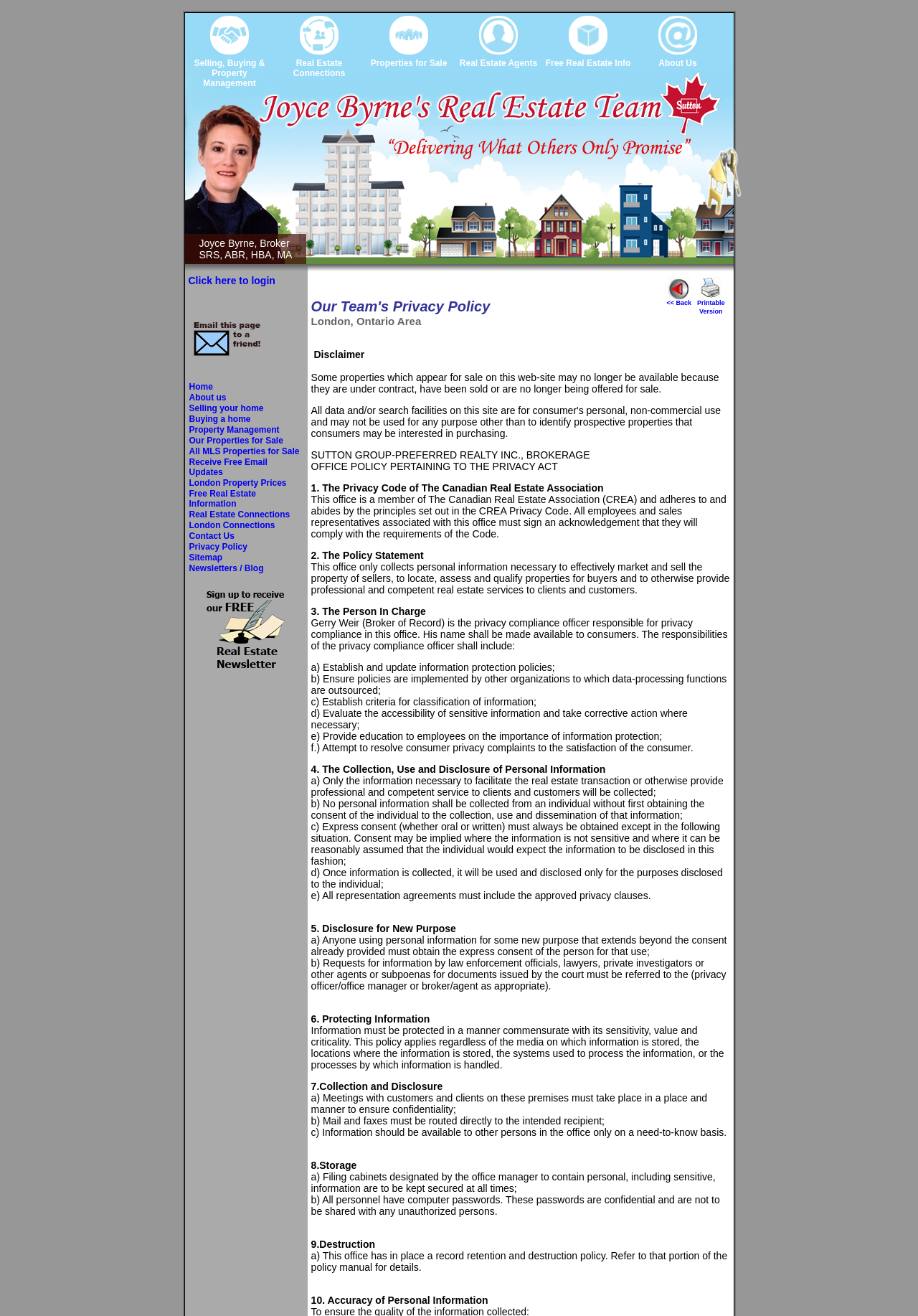With reference to the image, please provide a detailed answer to the following question: What is the name of the real estate association mentioned on the webpage?

The webpage mentions that the office is a member of The Canadian Real Estate Association (CREA) and adheres to the principles set out in the CREA Privacy Code.